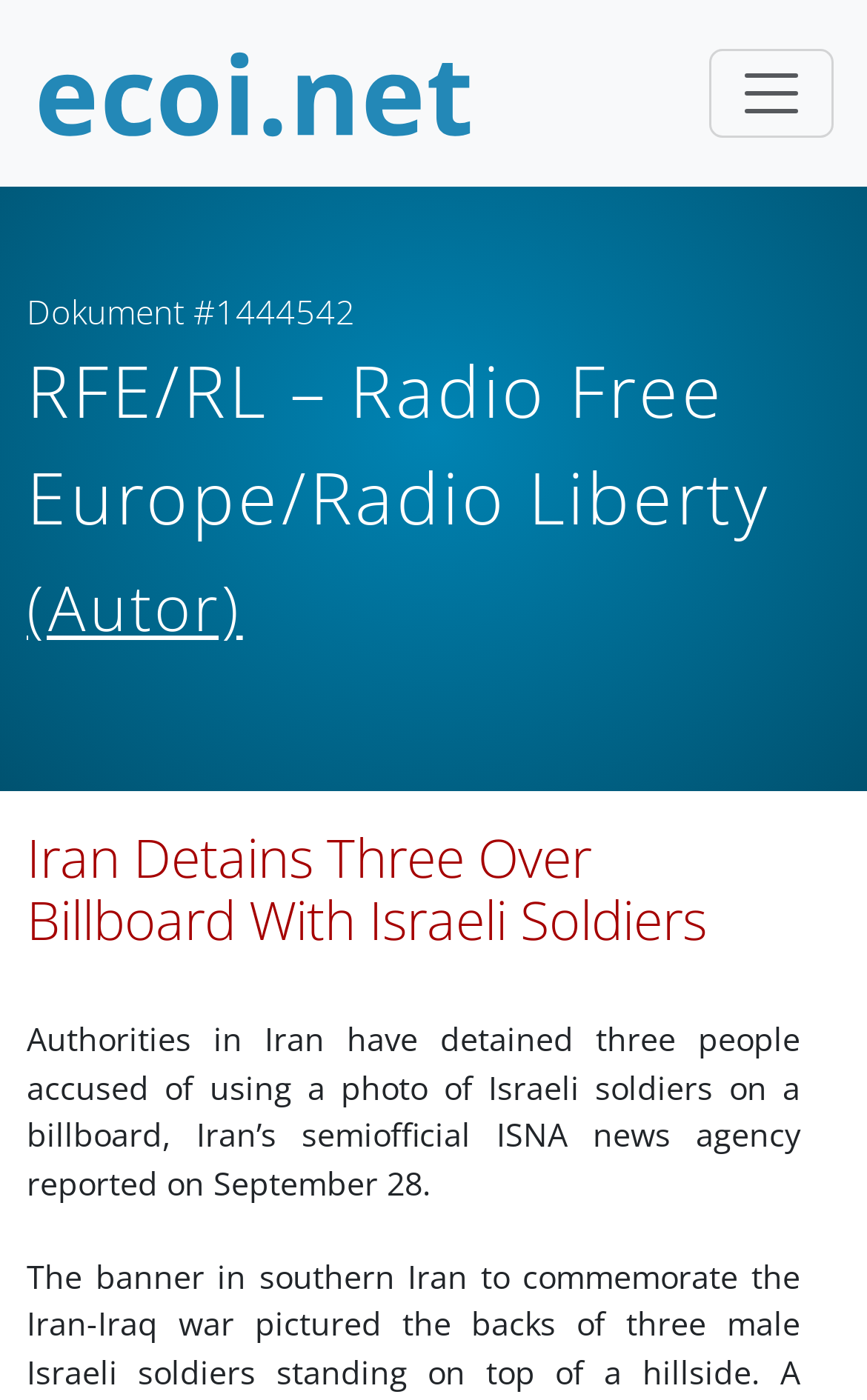Describe every aspect of the webpage comprehensively.

The webpage appears to be a news article page. At the top left, there is a link to "ecoi.net" accompanied by an image, which is likely a logo. To the right of this, there is a button labeled "Navigation umschalten" (meaning "Switch navigation" in German), which is not currently expanded.

Below the top section, there are three lines of text. The first line displays the document number "#1444542". The second line shows the author of the article, "RFE/RL – Radio Free Europe/Radio Liberty". The third line indicates that the author is the writer of the article.

The main headline of the article, "Iran Detains Three Over Billboard With Israeli Soldiers", is prominently displayed below the author information. This is followed by a paragraph of text that summarizes the article, stating that three people in Iran have been detained for using a photo of Israeli soldiers on a billboard, according to a report by Iran's semiofficial ISNA news agency on September 28.